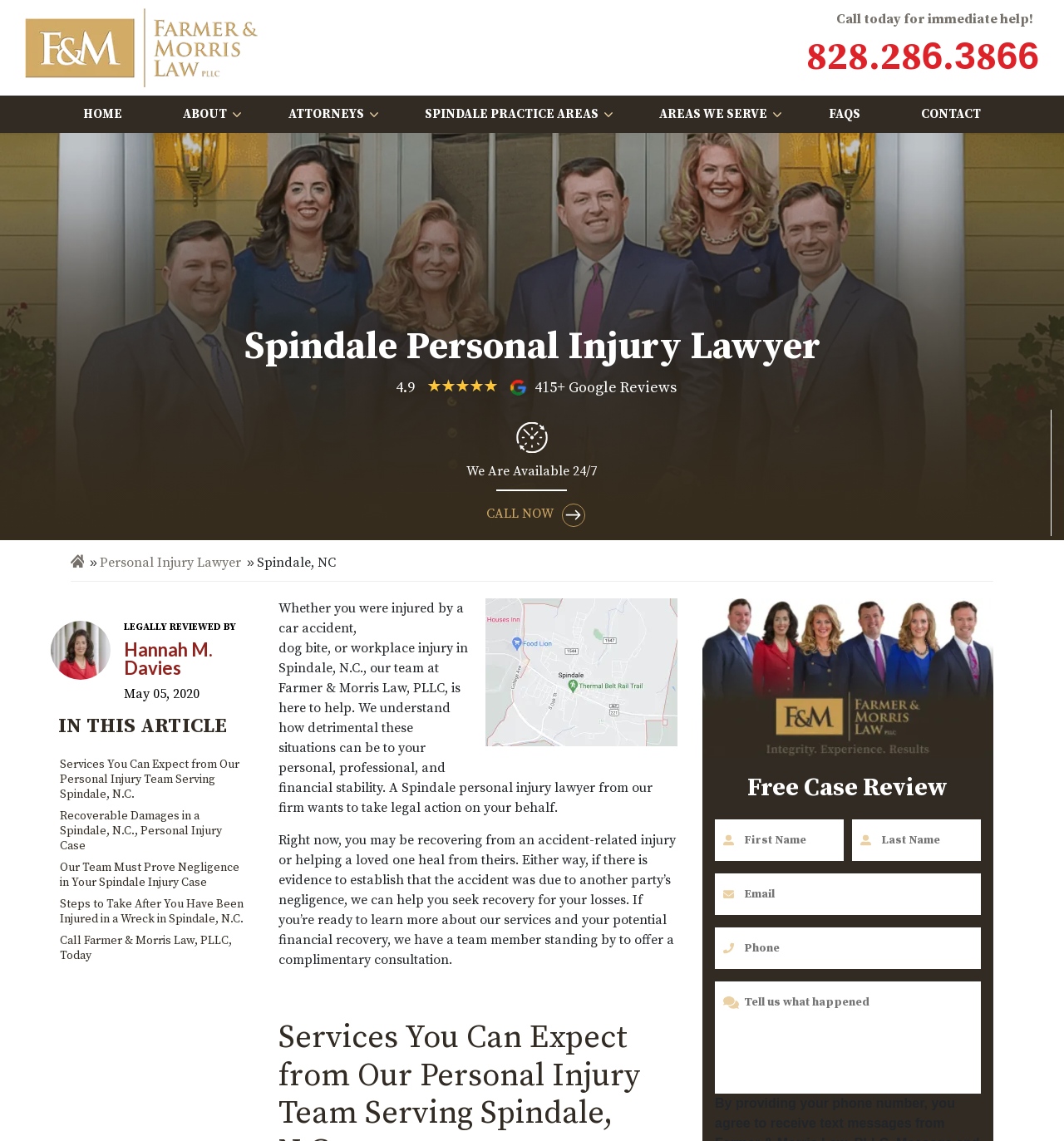Please determine the bounding box coordinates of the element to click in order to execute the following instruction: "Enter your phone number in the first input field". The coordinates should be four float numbers between 0 and 1, specified as [left, top, right, bottom].

[0.672, 0.718, 0.793, 0.755]